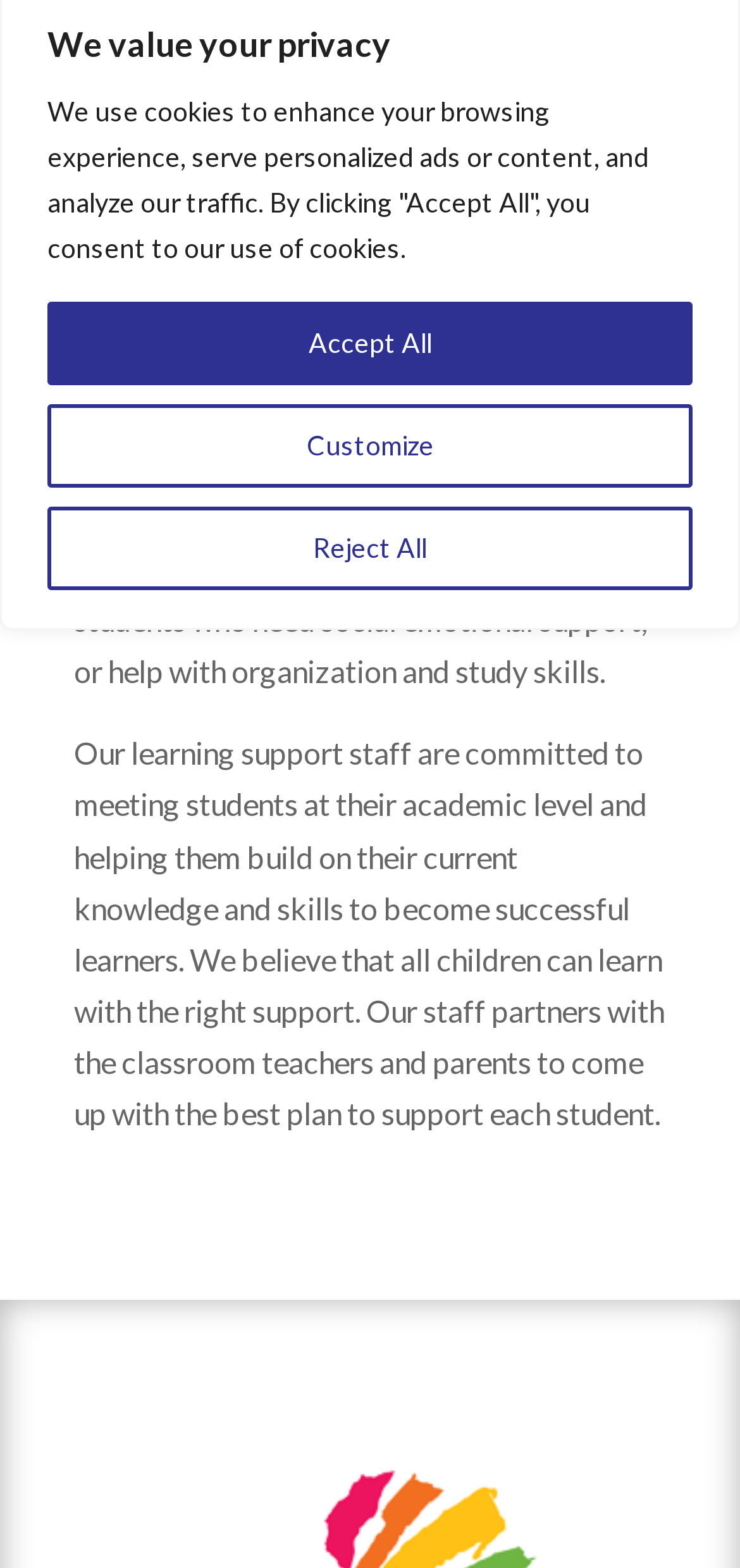Calculate the bounding box coordinates of the UI element given the description: "Reject All".

[0.064, 0.323, 0.936, 0.376]